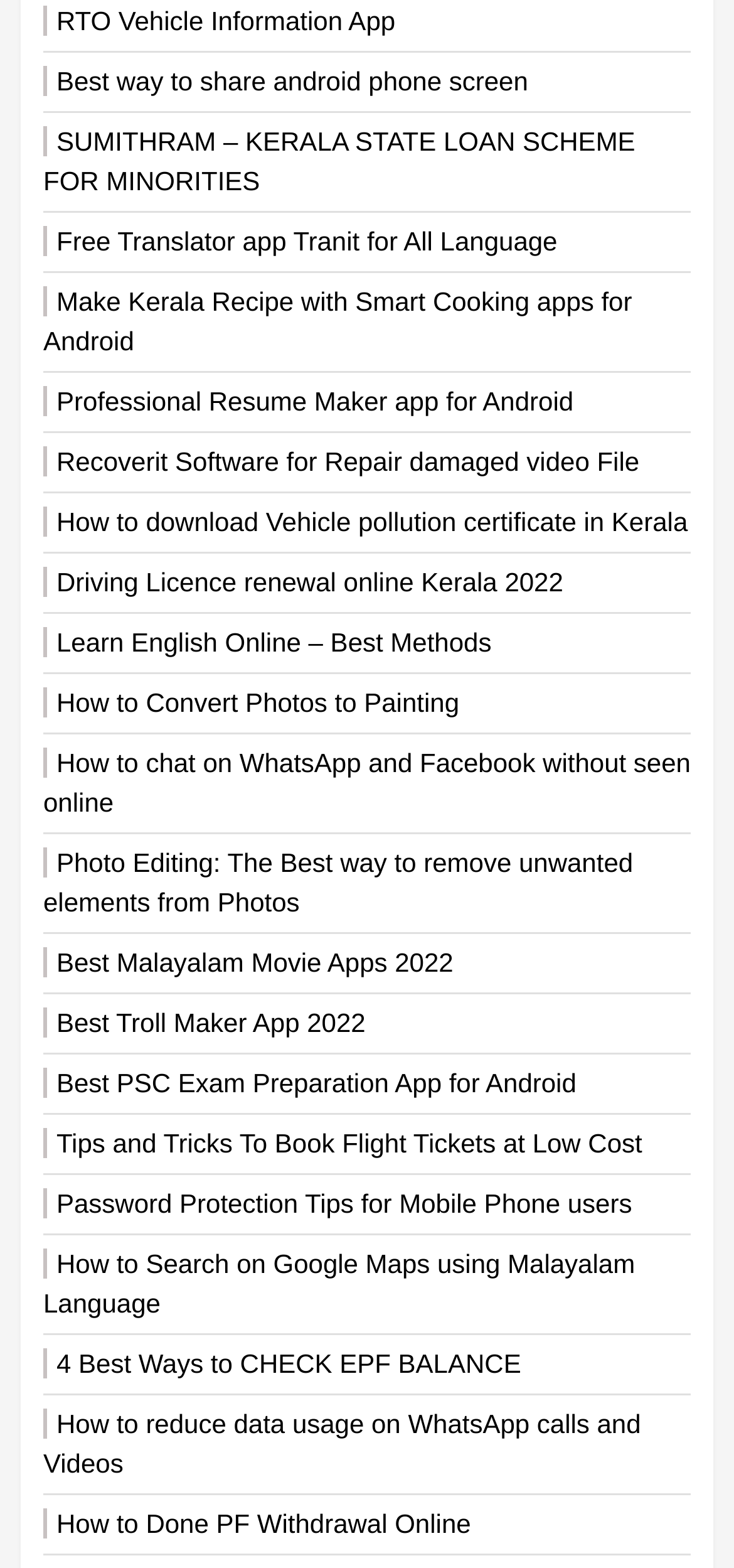Given the webpage screenshot and the description, determine the bounding box coordinates (top-left x, top-left y, bottom-right x, bottom-right y) that define the location of the UI element matching this description: RTO Vehicle Information App

[0.059, 0.003, 0.539, 0.022]